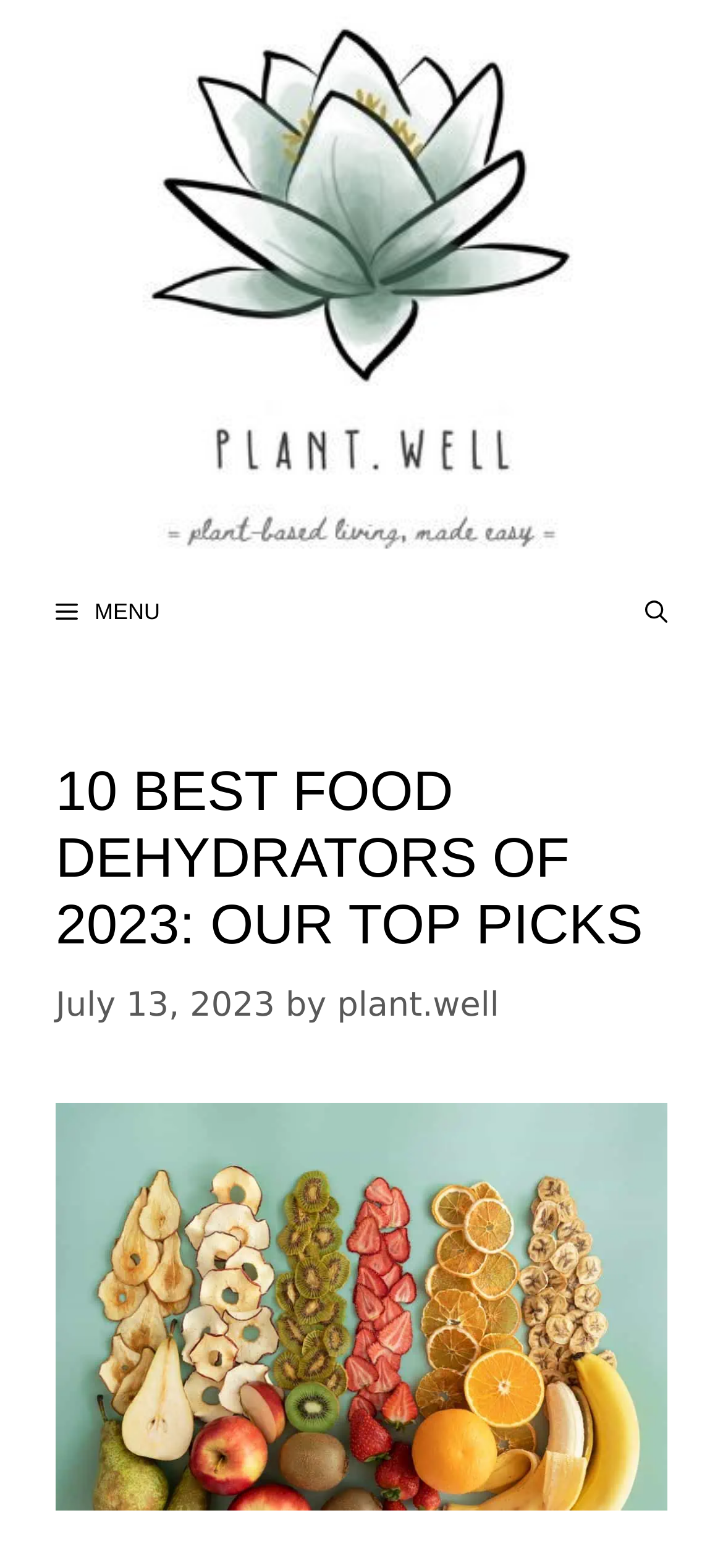Find the bounding box of the web element that fits this description: "aria-label="Open Search Bar"".

[0.815, 0.355, 1.0, 0.426]